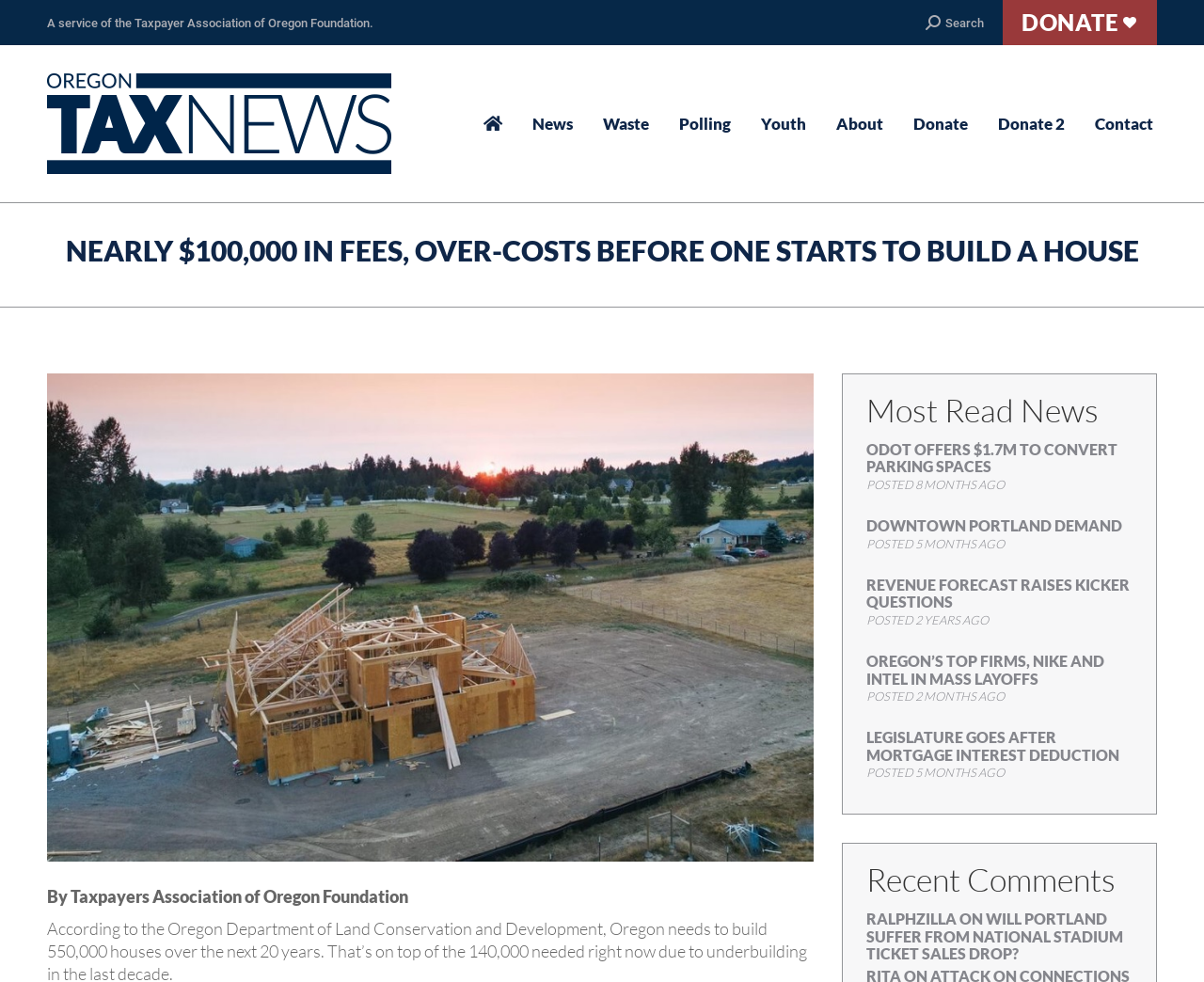What is the position of the 'Donate' button?
Using the image as a reference, answer with just one word or a short phrase.

Top right